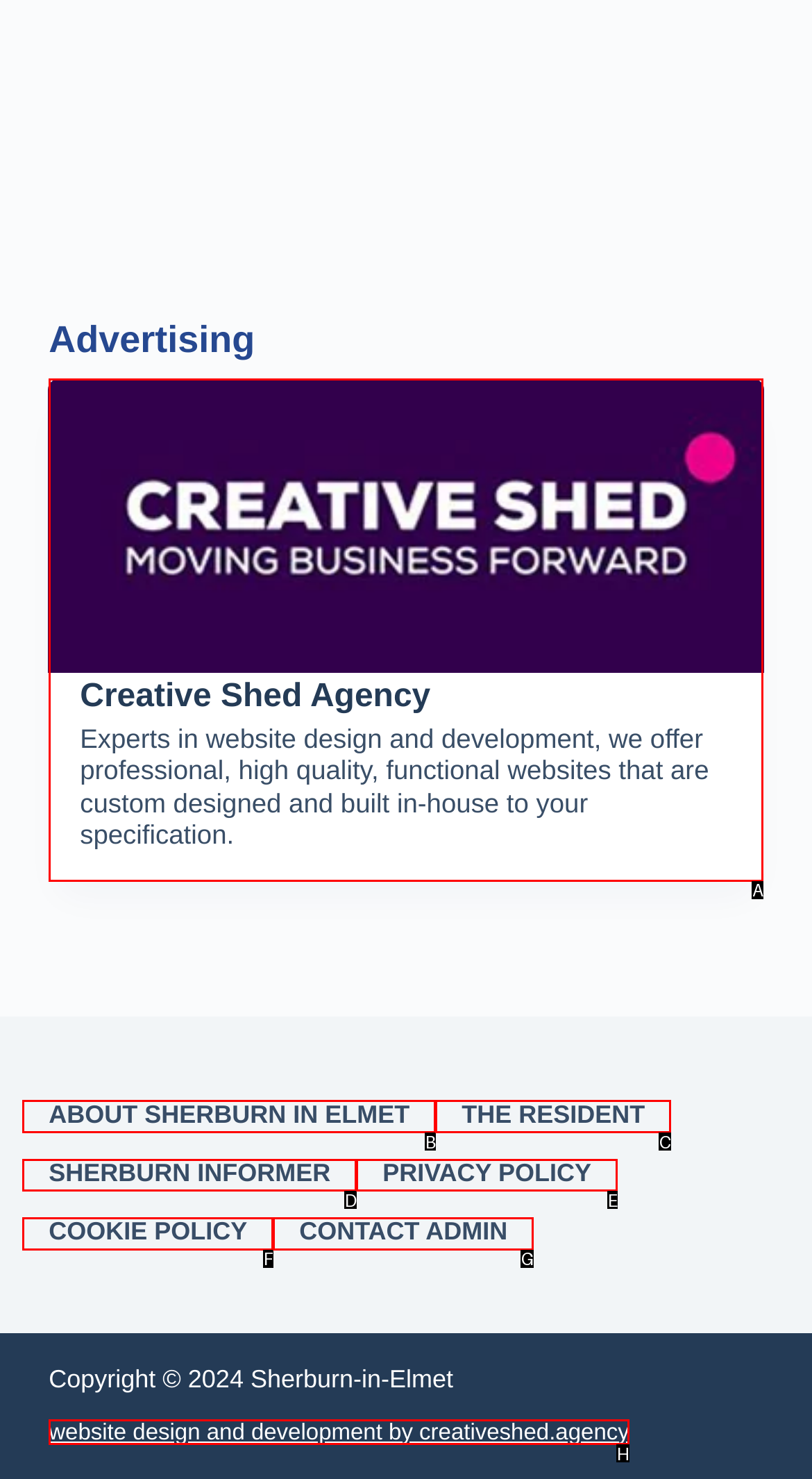Determine the letter of the UI element that you need to click to perform the task: click the link to learn about Creative Shed Agency.
Provide your answer with the appropriate option's letter.

A